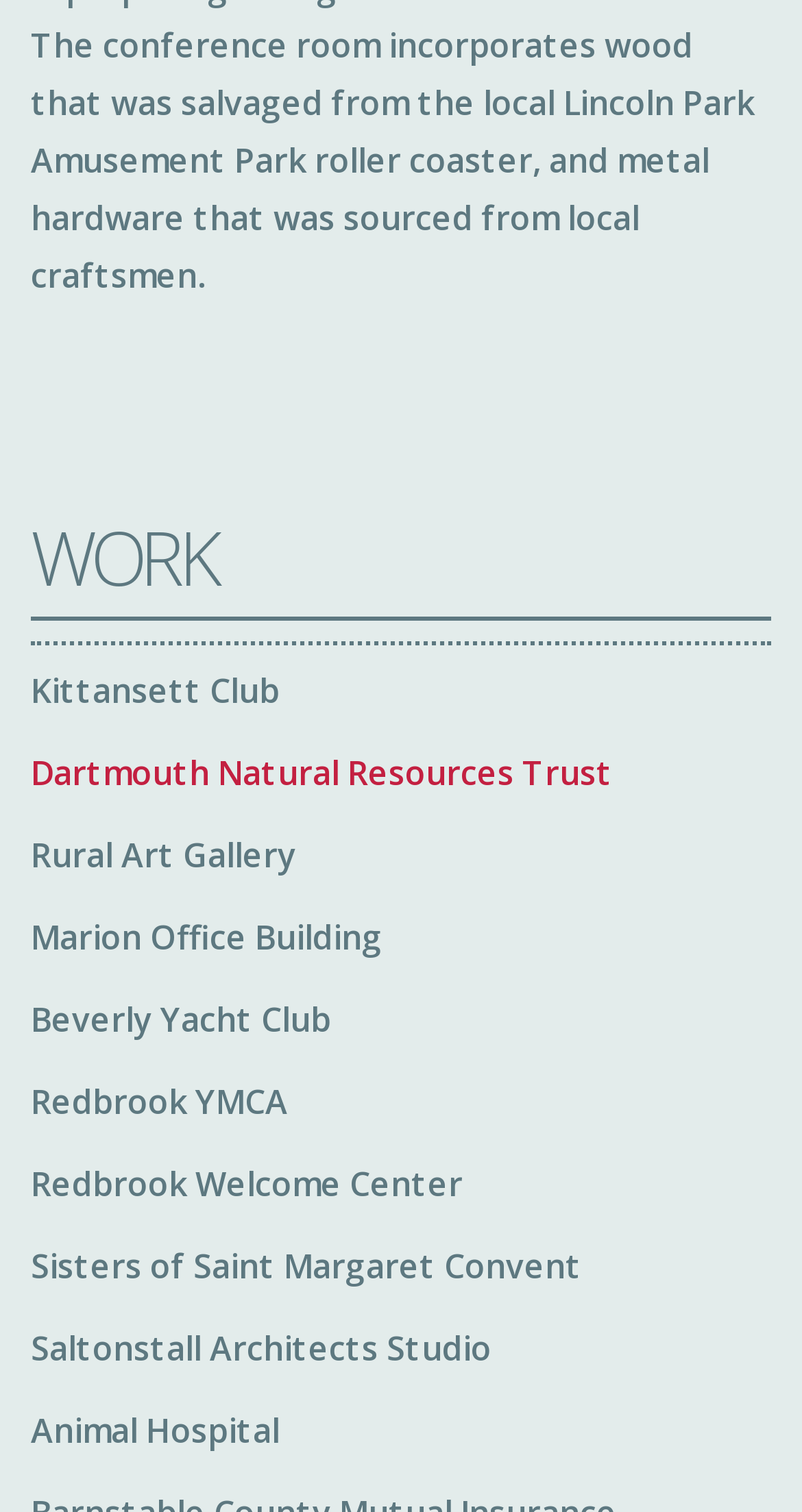Please locate the bounding box coordinates of the element's region that needs to be clicked to follow the instruction: "go to Dartmouth Natural Resources Trust". The bounding box coordinates should be provided as four float numbers between 0 and 1, i.e., [left, top, right, bottom].

[0.038, 0.496, 0.764, 0.526]